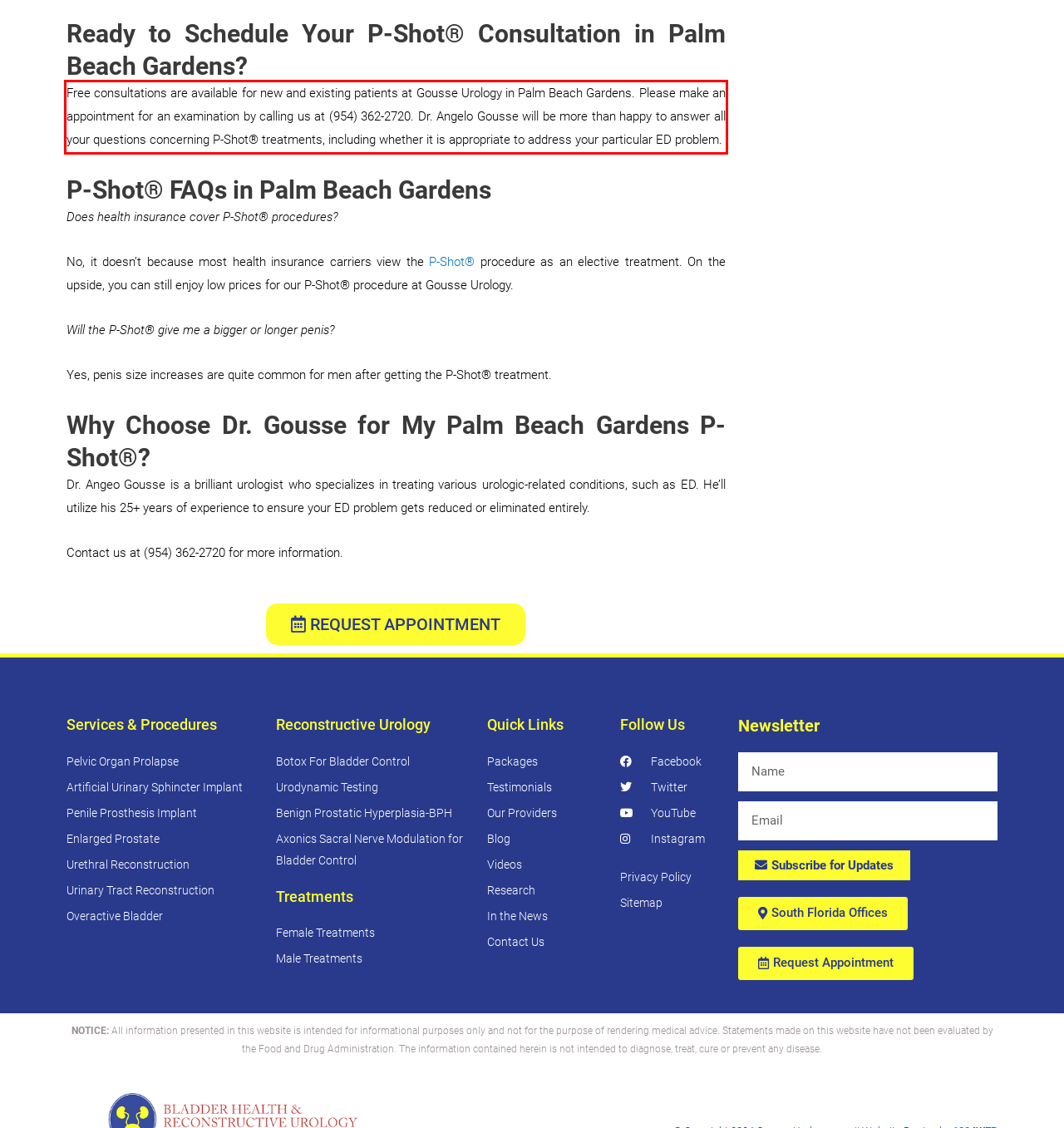Look at the webpage screenshot and recognize the text inside the red bounding box.

Free consultations are available for new and existing patients at Gousse Urology in Palm Beach Gardens. Please make an appointment for an examination by calling us at (954) 362-2720. Dr. Angelo Gousse will be more than happy to answer all your questions concerning P-Shot® treatments, including whether it is appropriate to address your particular ED problem.